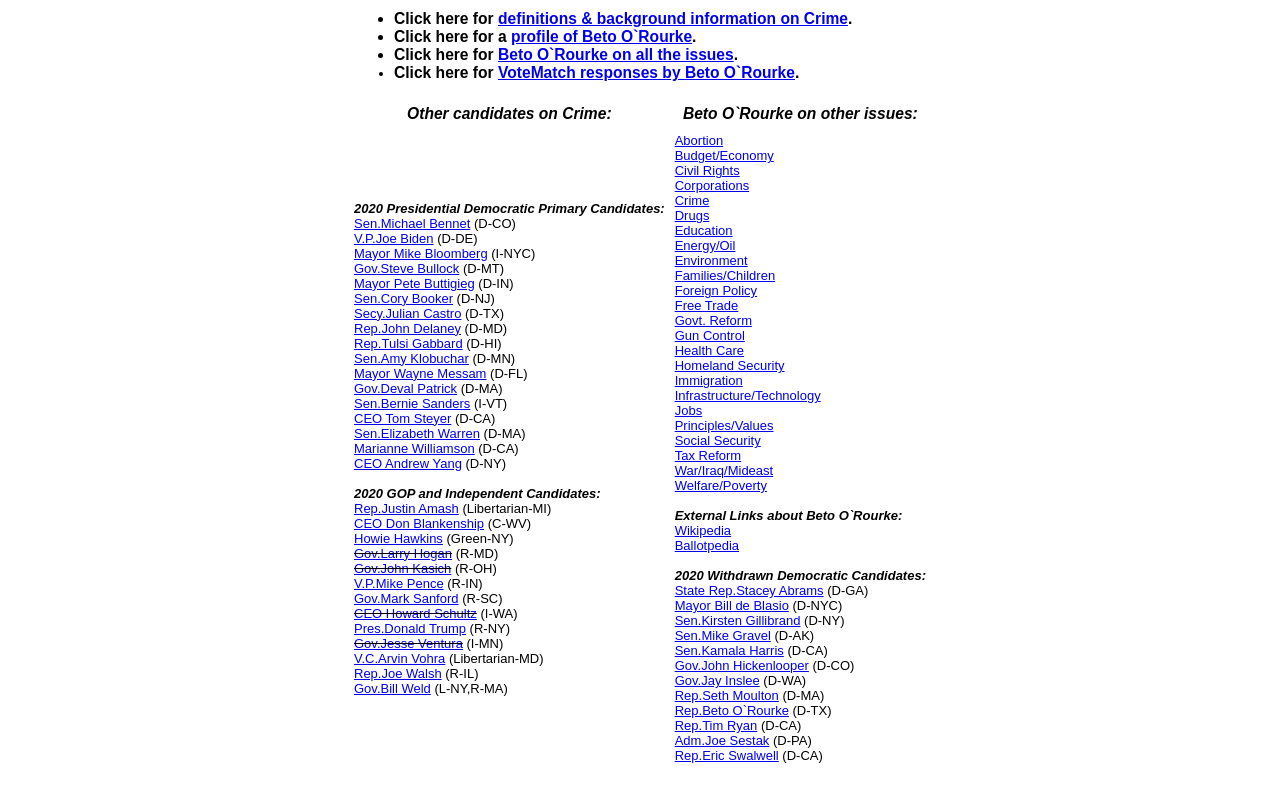Please determine the bounding box coordinates for the UI element described as: "profile of Beto O`Rourke".

[0.399, 0.035, 0.541, 0.057]